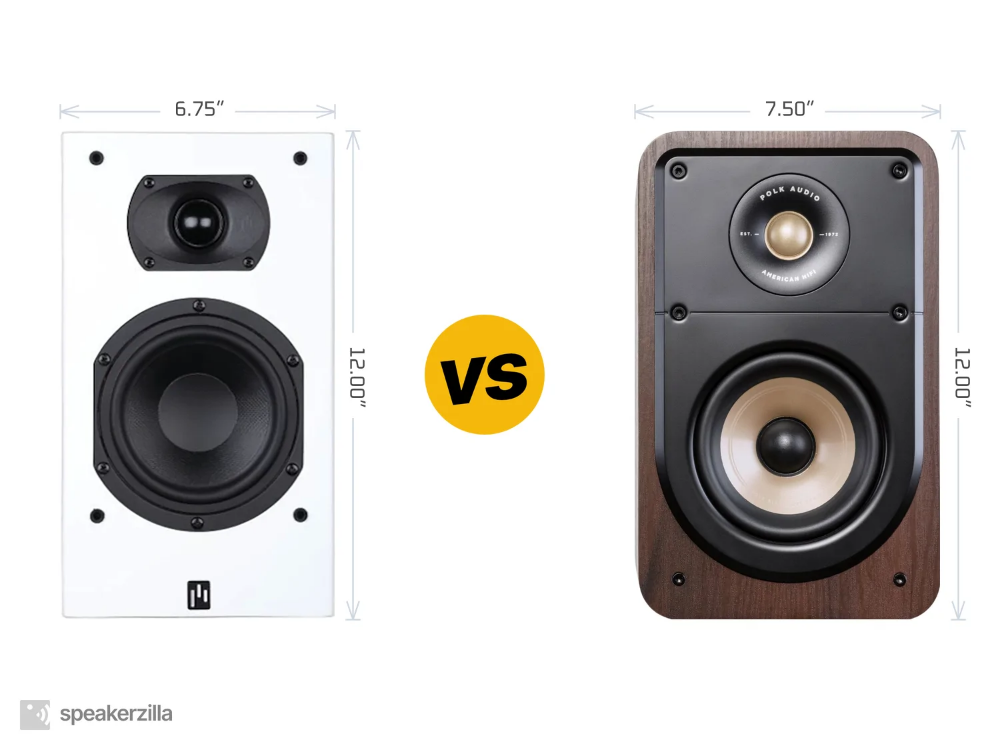What is the purpose of the 'VS' symbol in the center?
Please provide a comprehensive answer based on the contents of the image.

The caption explains that the bold, yellow 'VS' symbol in the center of the image is meant to emphasize the head-to-head matchup of the two audio products, the Aperion Audio Intimus 5B and the Polk Audio Signature Elite ES15, which are aimed at audiophiles seeking quality sound in stylish enclosures.